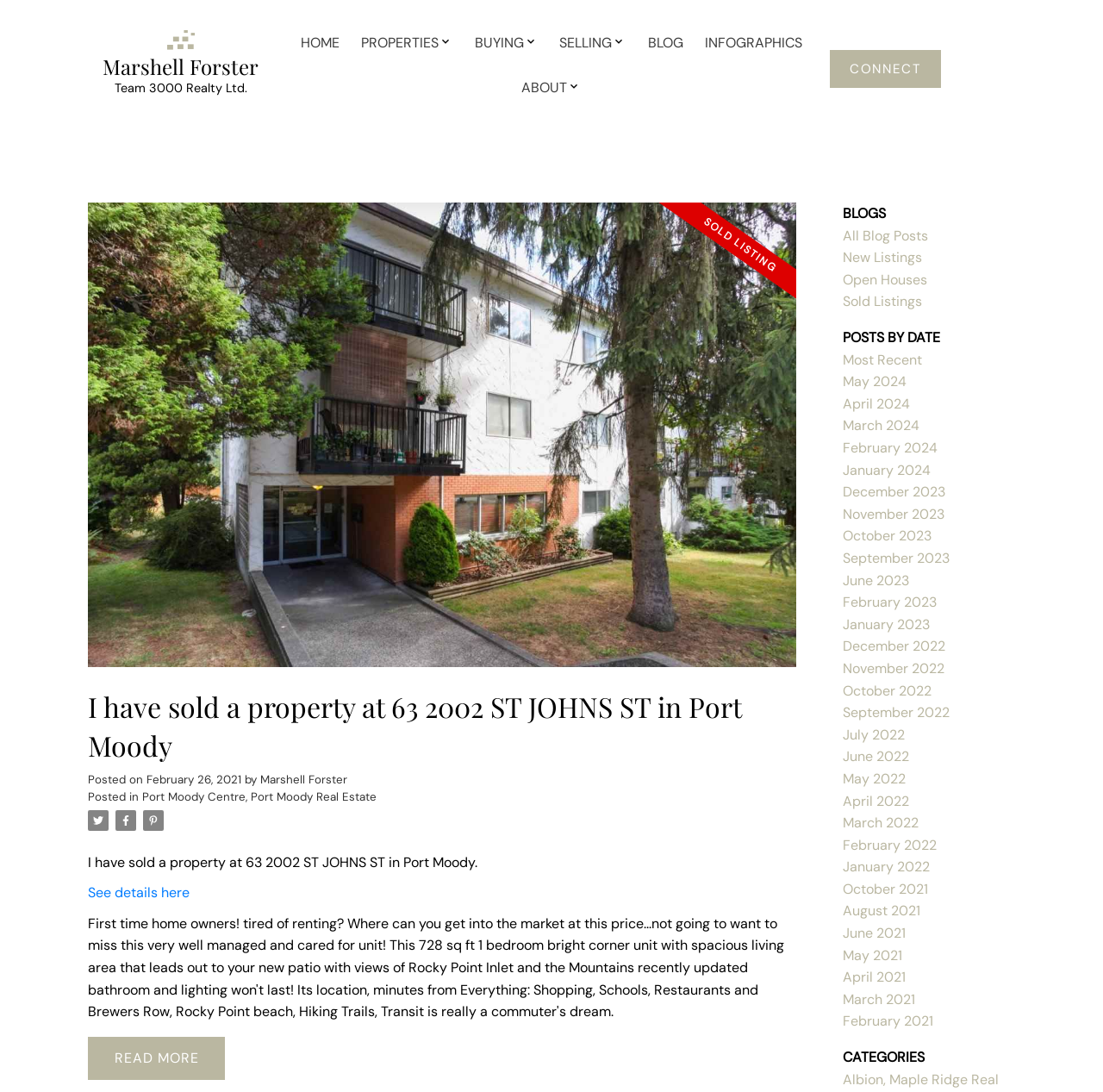Identify the bounding box coordinates for the element you need to click to achieve the following task: "See details of the sold listing". Provide the bounding box coordinates as four float numbers between 0 and 1, in the form [left, top, right, bottom].

[0.08, 0.809, 0.172, 0.826]